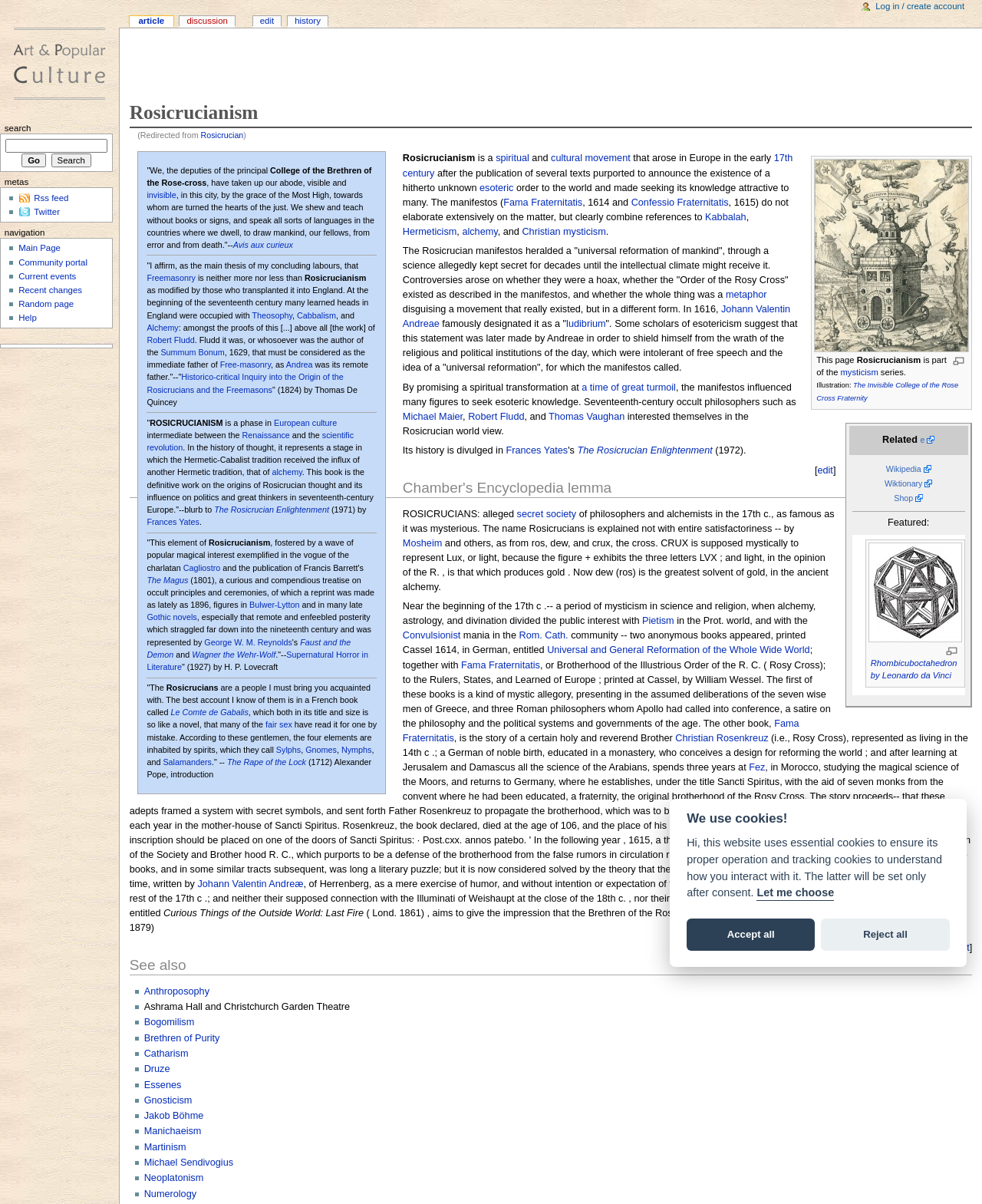Ascertain the bounding box coordinates for the UI element detailed here: "Faust and the Demon". The coordinates should be provided as [left, top, right, bottom] with each value being a float between 0 and 1.

[0.15, 0.529, 0.357, 0.547]